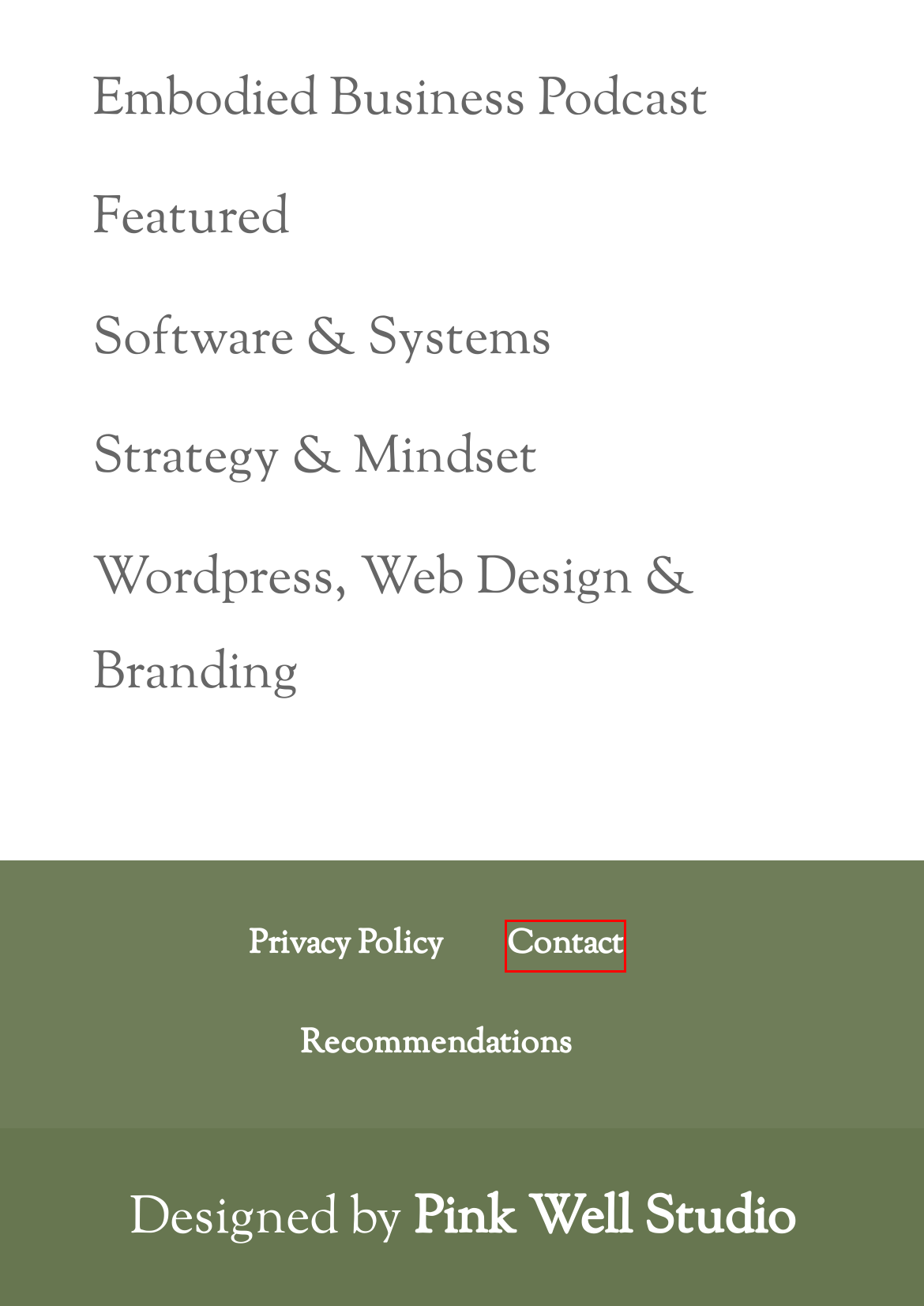Analyze the screenshot of a webpage with a red bounding box and select the webpage description that most accurately describes the new page resulting from clicking the element inside the red box. Here are the candidates:
A. Eco friendly web design & mentoring for small businesses
B. Create & Launch - Pink Well Studio
C. Privacy Policy - Pink Well Studio
D. Stuff I use in my business - Pink Well Studio
E. Get in touch with Sarah Magdalena Love
F. Featured Archives - Pink Well Studio
G. Embodied Business Podcast Archives - Pink Well Studio
H. Wordpress, Web Design & Branding Archives - Pink Well Studio

E